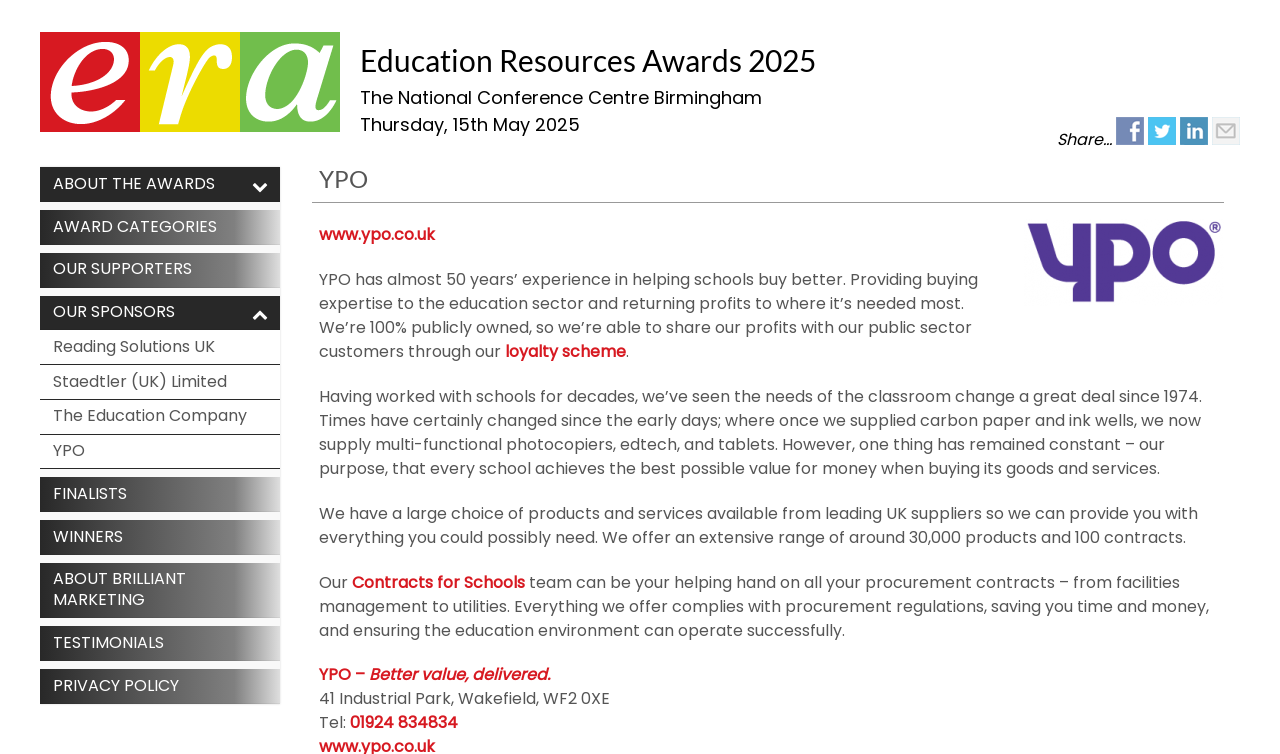Please identify the bounding box coordinates of the element that needs to be clicked to perform the following instruction: "Visit YPO's website".

[0.249, 0.296, 0.34, 0.327]